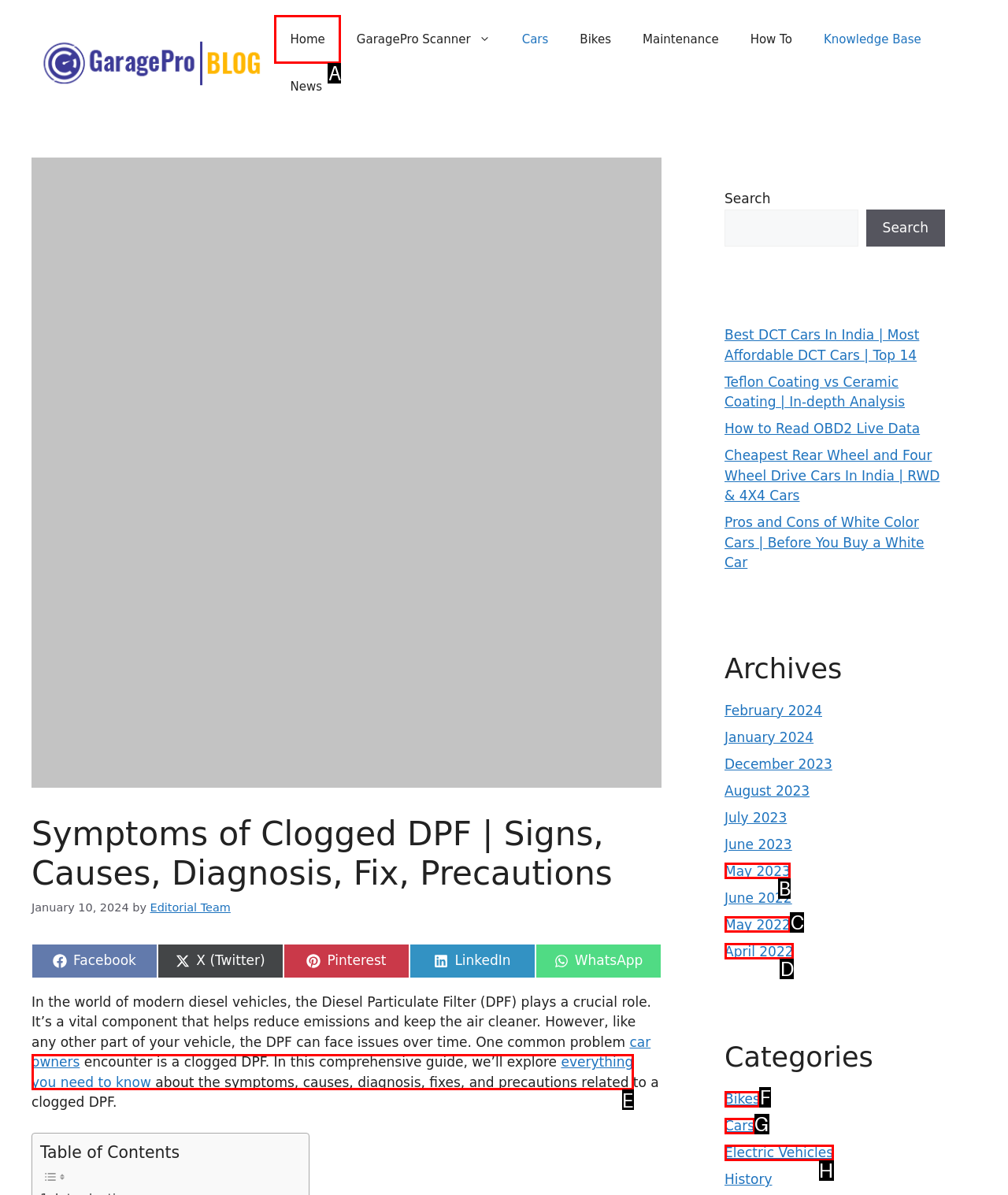Identify the correct UI element to click to follow this instruction: Click on the 'Home' link
Respond with the letter of the appropriate choice from the displayed options.

A